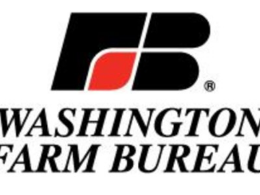Offer a detailed explanation of the image and its components.

The image prominently displays the logo of the Washington Farm Bureau, characterized by a bold, minimalist design. The logo features a prominent black square-like shape with a red accent, symbolizing strength and unity within the agricultural community. Below the emblem, the words "WASHINGTON FARM BUREAU" are displayed in a strong black font, emphasizing the organization’s commitment to supporting farmers and advocating for agricultural interests in Washington State. This visual representation conveys professionalism and trust, reflective of their mission to serve the farming community effectively.